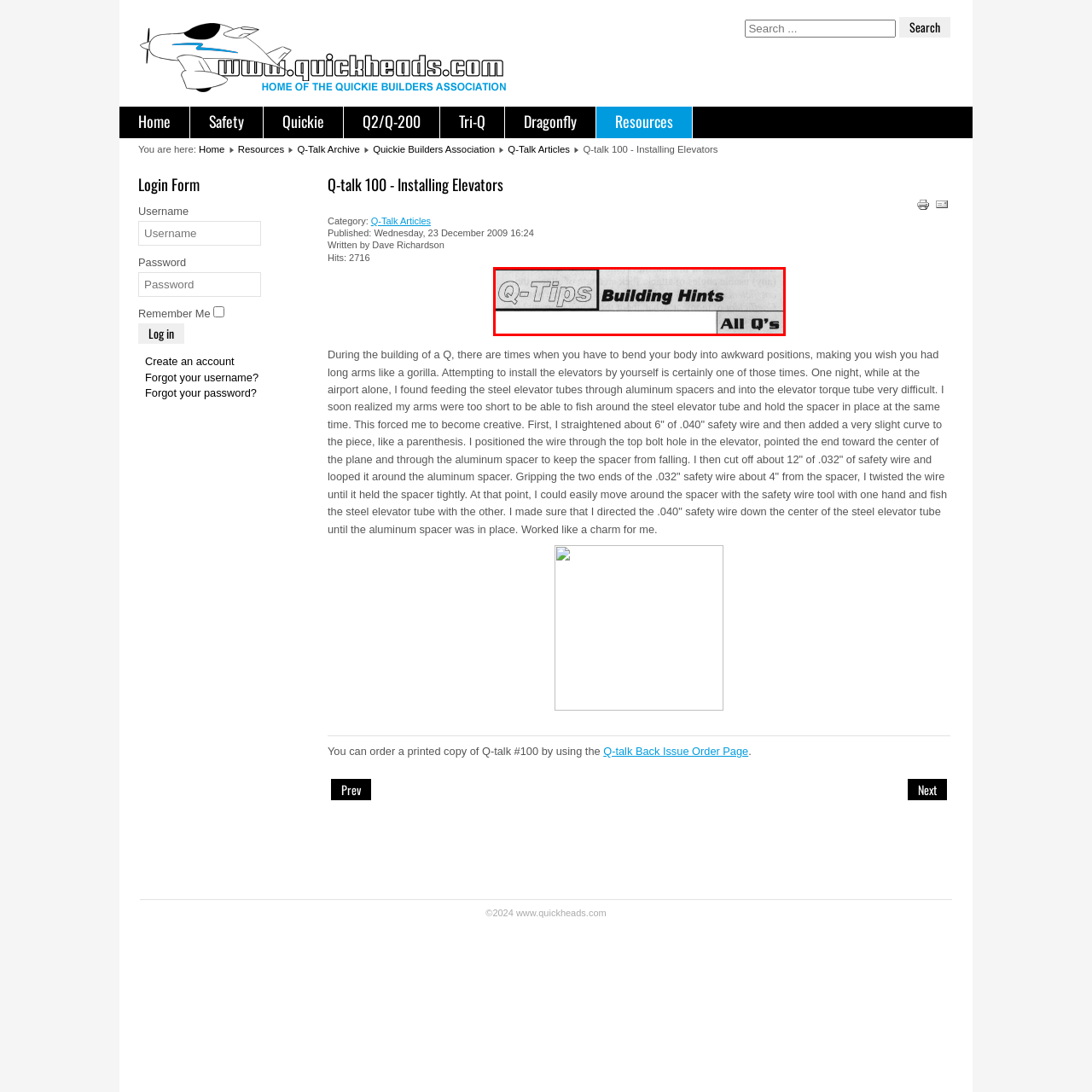Offer an in-depth caption for the image content enclosed by the red border.

The image features a header titled "Q-Tips" prominently displayed at the top with a subtitle "Building Hints." Below, there's a smaller section labeled "All Q’s." This layout suggests that the content may be related to tips or advice on building related to the Q-series, possibly for enthusiasts or professionals involved with this type of construction or assembly. The bold font emphasizes the importance of the information being shared, indicating that it serves as a guide or resource for readers seeking practical insights.